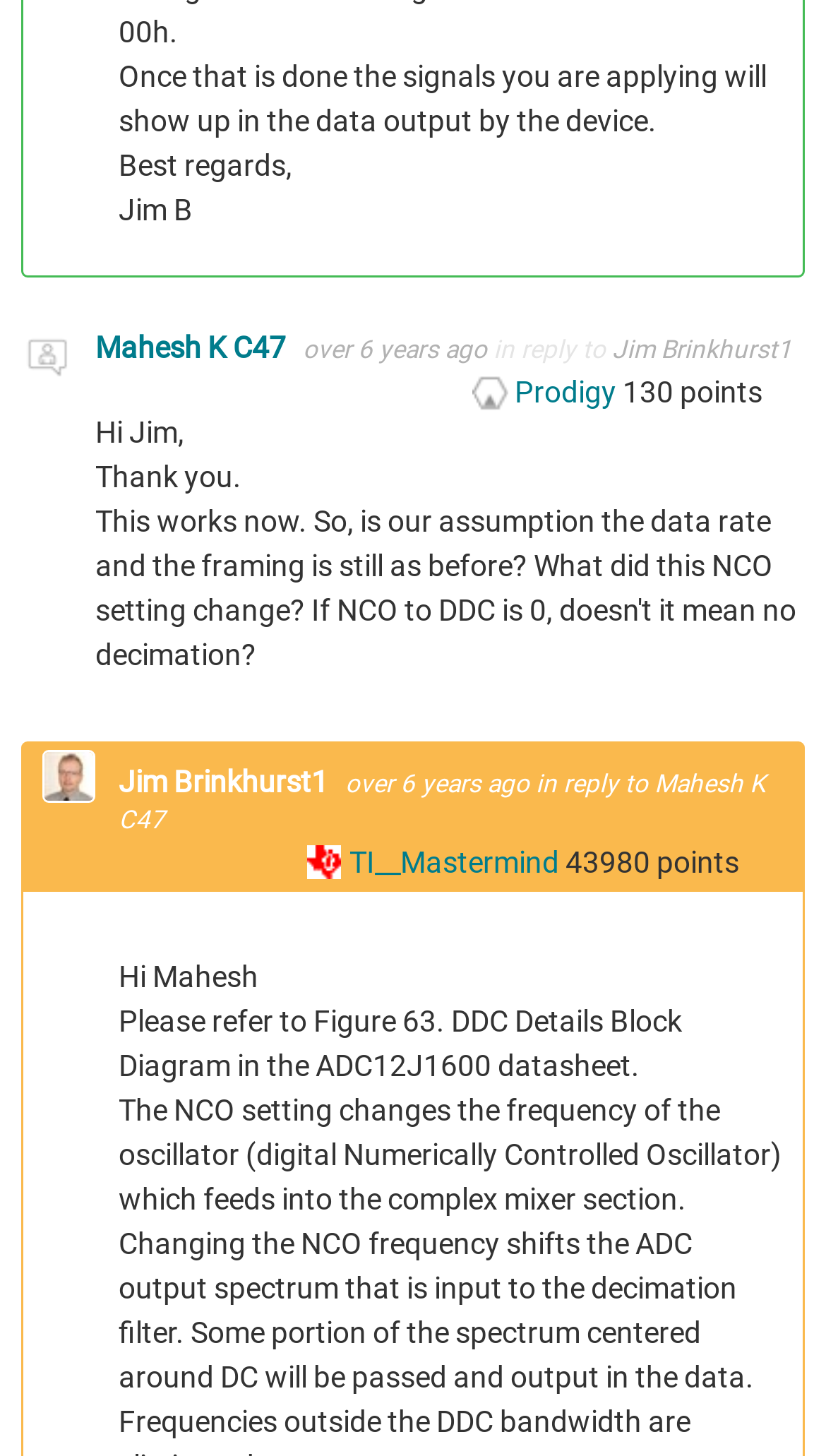Predict the bounding box coordinates of the UI element that matches this description: "alt="Mahesh K C47"". The coordinates should be in the format [left, top, right, bottom] with each value between 0 and 1.

[0.026, 0.227, 0.09, 0.263]